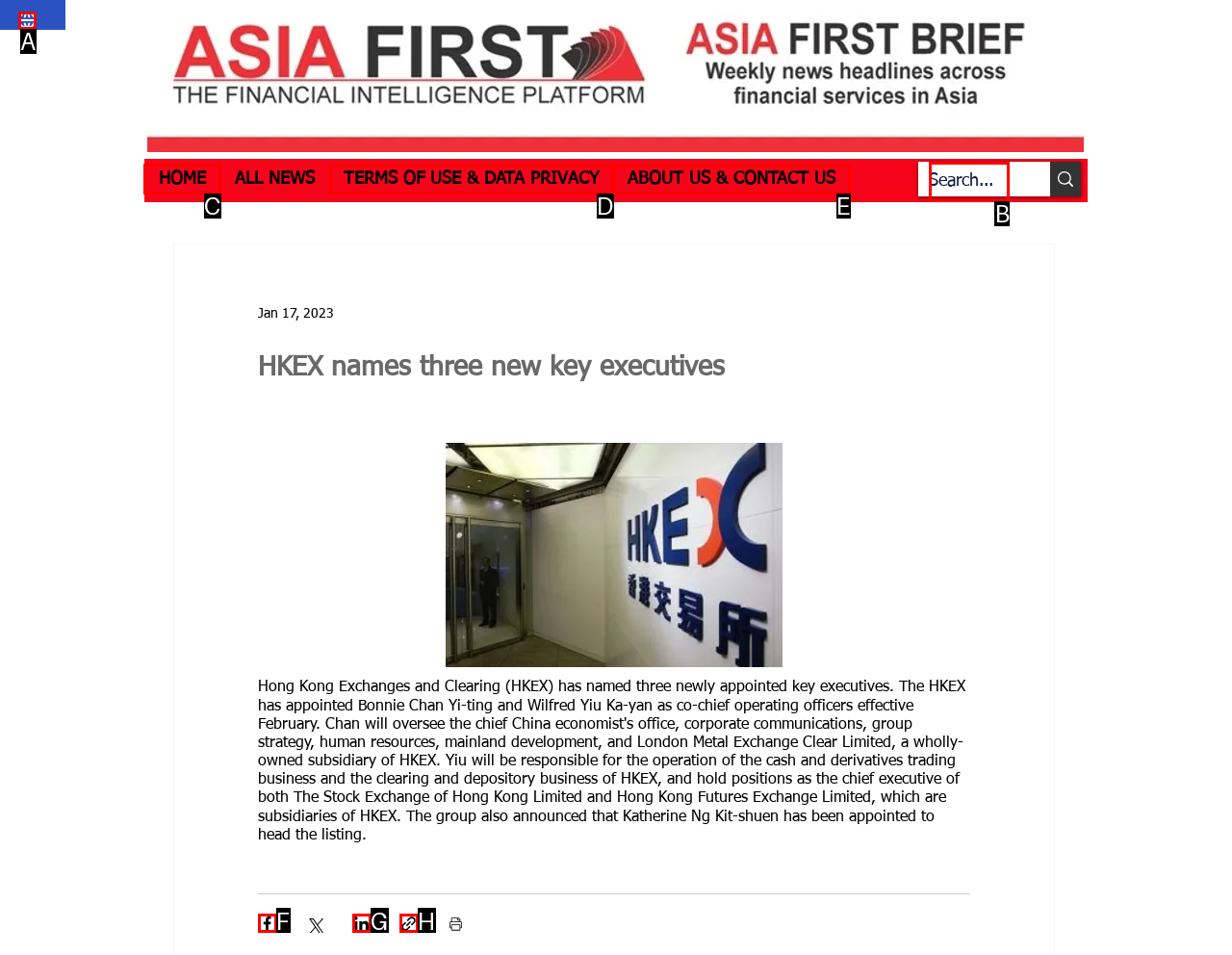Identify the letter of the UI element you need to select to accomplish the task: Go to HOME page.
Respond with the option's letter from the given choices directly.

C